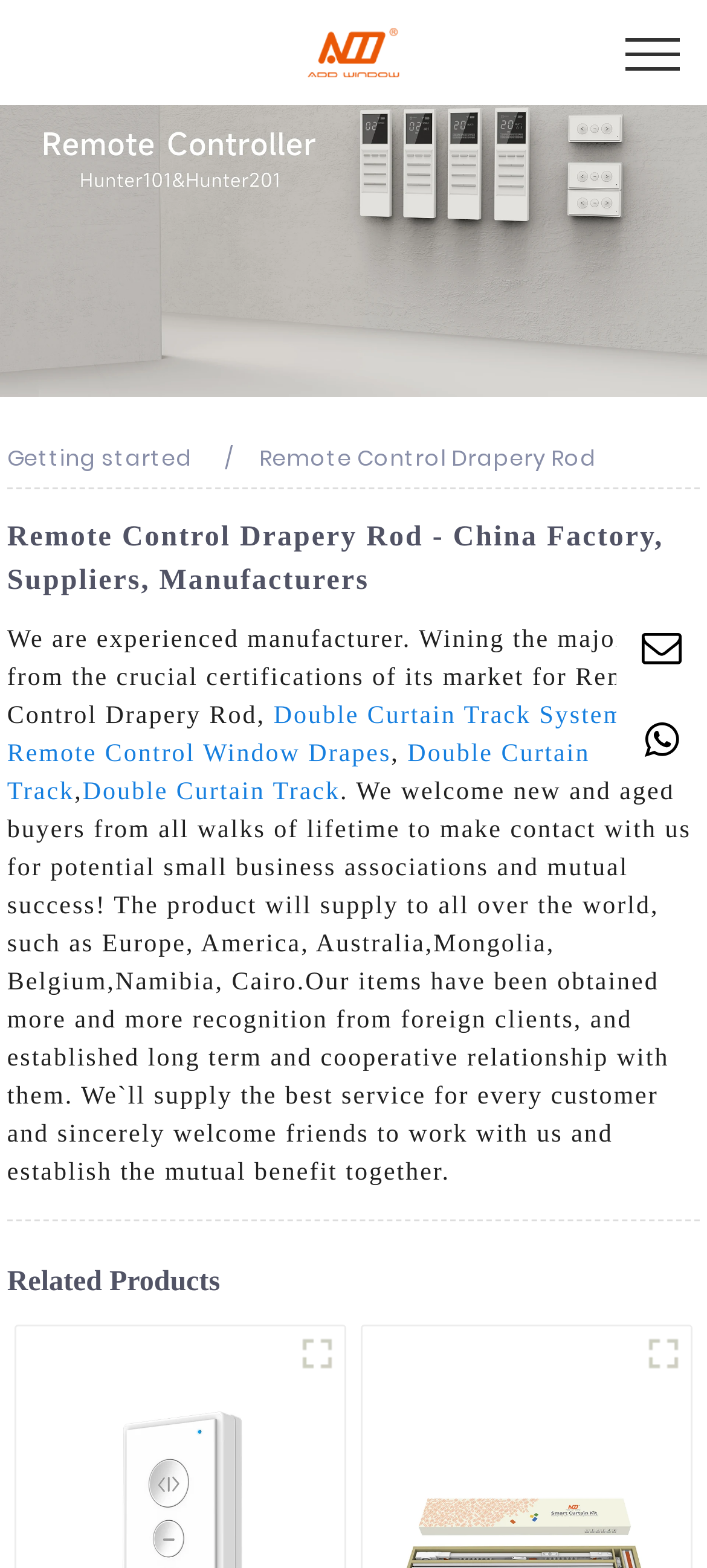Locate the primary headline on the webpage and provide its text.

Remote Control Drapery Rod - China Factory, Suppliers, Manufacturers